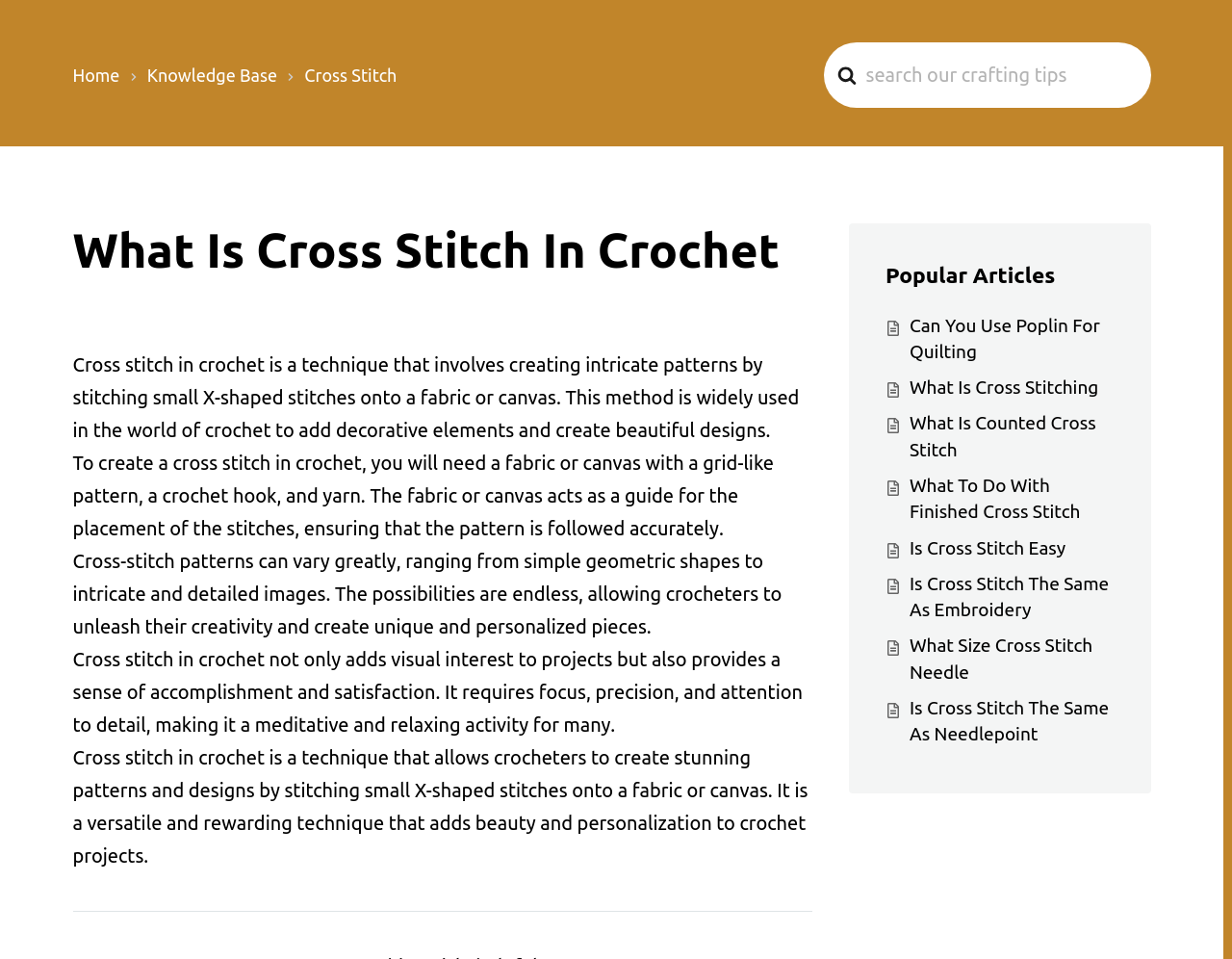Identify the bounding box coordinates of the region that should be clicked to execute the following instruction: "Explore Popular Articles".

[0.719, 0.271, 0.904, 0.303]